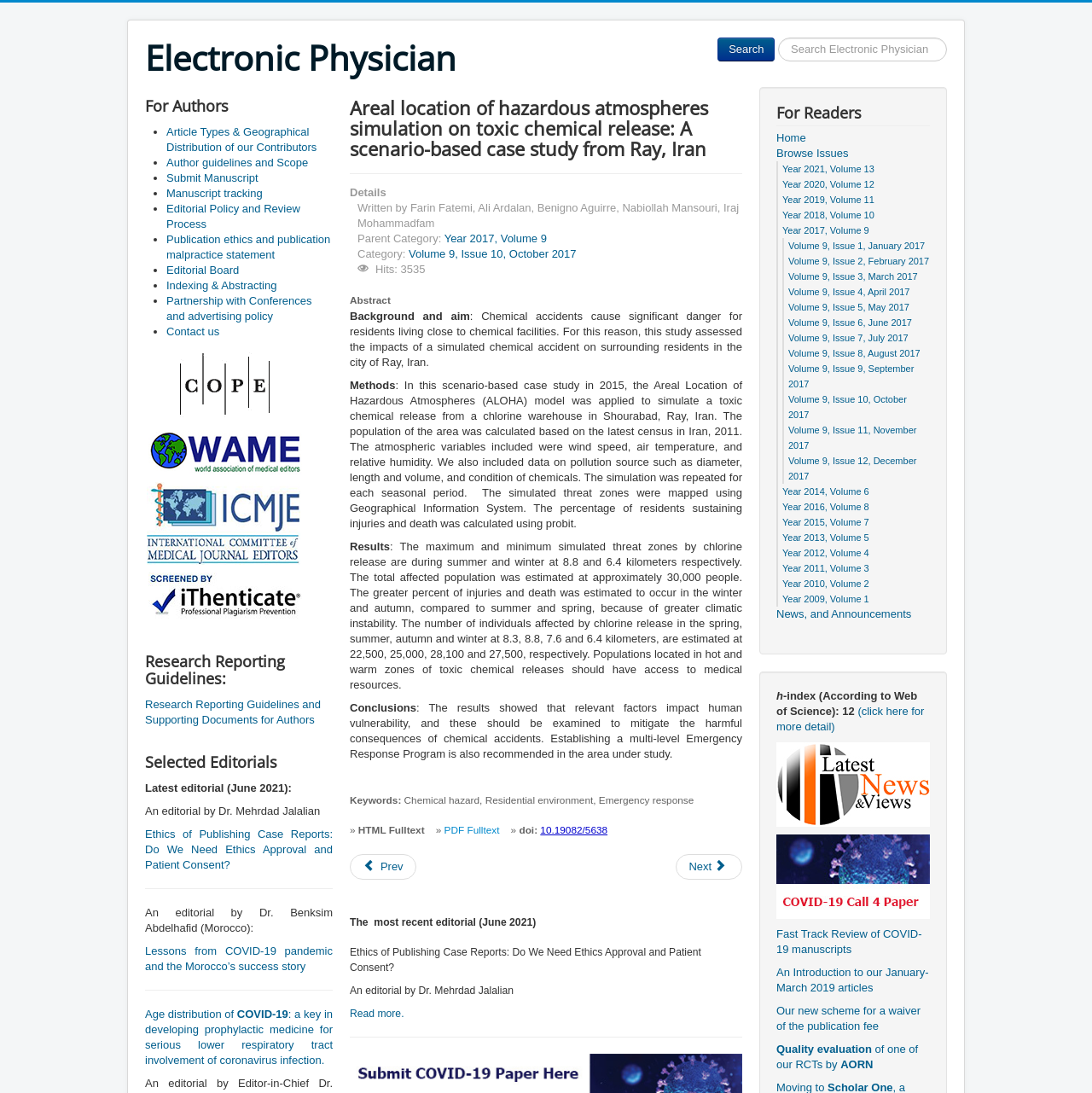Summarize the webpage with intricate details.

This webpage appears to be a scientific article or research paper published on the Electronic Physician website. At the top of the page, there is a link to the website's homepage and a search bar. Below that, there is a section titled "For Authors" with links to various resources, including article types, author guidelines, and manuscript submission.

The main content of the page is a research article titled "Areal location of hazardous atmospheres simulation on toxic chemical release: A scenario-based case study from Ray, Iran." The article has a description list with details such as the authors, parent category, and issue volume. Below that, there is an abstract and sections for background and aim, methods, results, conclusions, and keywords.

The article's content is divided into sections with headings, and there are links to full-text HTML and PDF versions of the article. There are also links to previous and next articles, as well as a section highlighting the most recent editorial from June 2021.

On the right side of the page, there are links to various resources, including research reporting guidelines, selected editorials, and a list of editorials with links to read more.